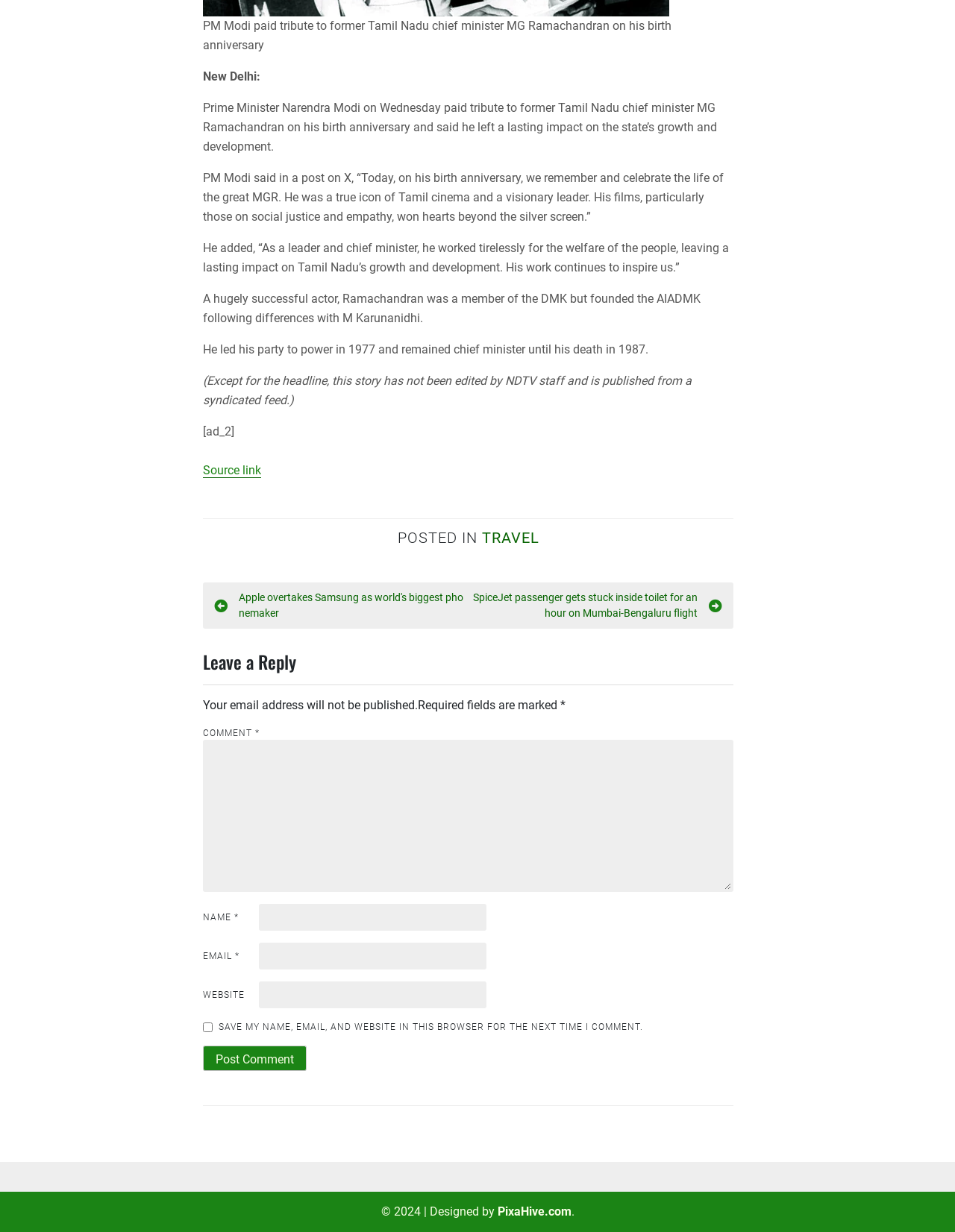How many fields are required to be filled in to post a comment?
Please provide a detailed and thorough answer to the question.

The answer can be found by examining the comment form, which has three required fields marked with an asterisk: NAME, EMAIL, and COMMENT.